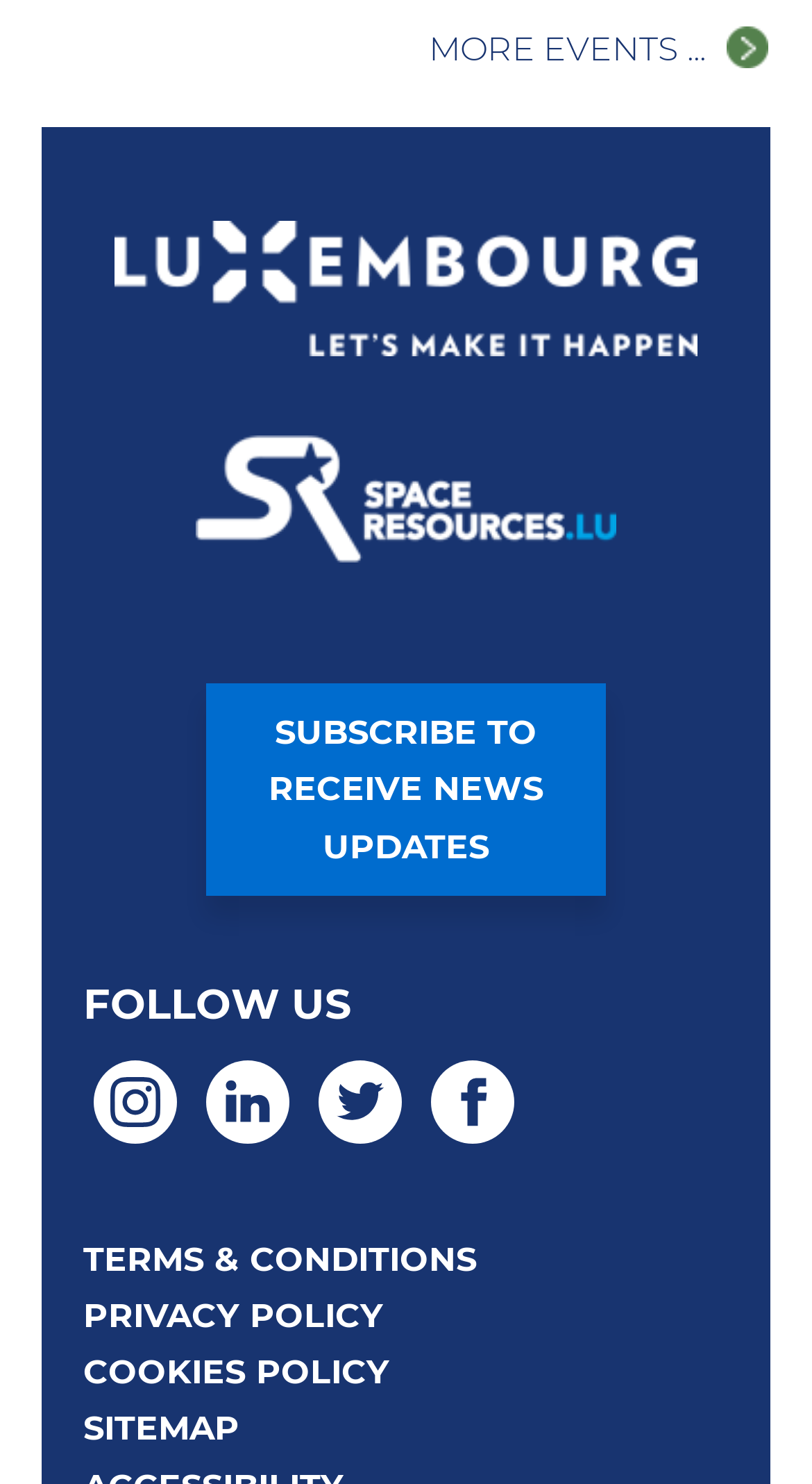Use a single word or phrase to respond to the question:
How many social media platforms are listed under 'FOLLOW US'?

4